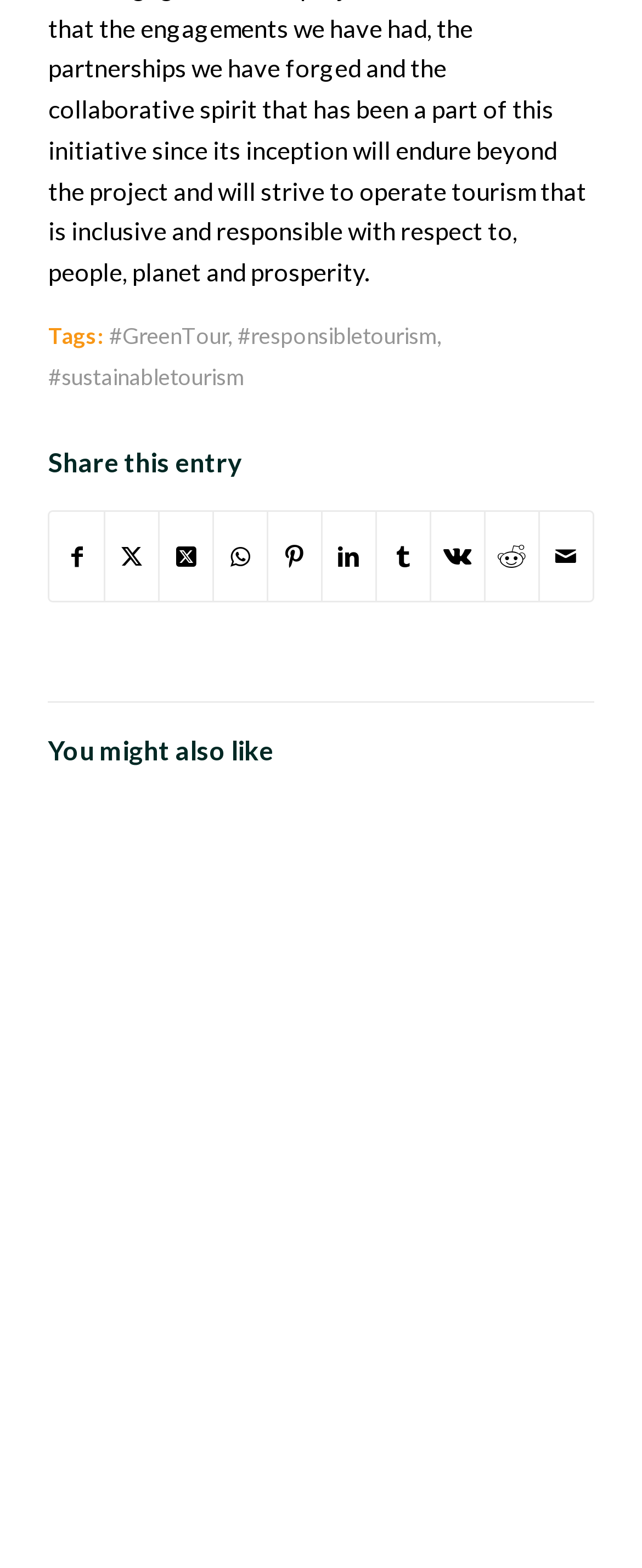Determine the bounding box coordinates of the clickable element to complete this instruction: "Click on the 'responsibletourism' tag". Provide the coordinates in the format of four float numbers between 0 and 1, [left, top, right, bottom].

[0.37, 0.205, 0.68, 0.222]